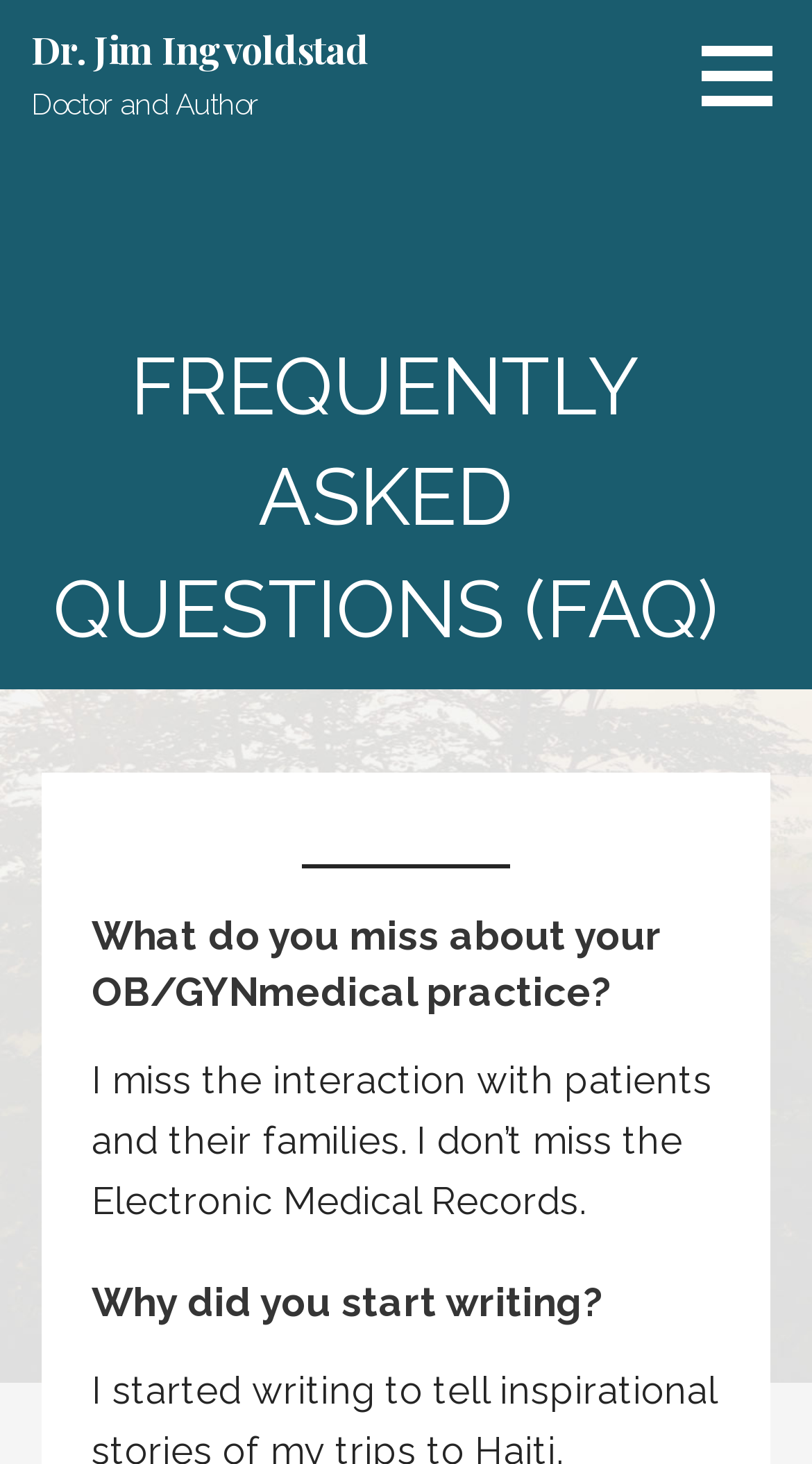Why did Dr. Jim Ingvoldstad start writing?
Look at the image and respond with a one-word or short-phrase answer.

Not specified